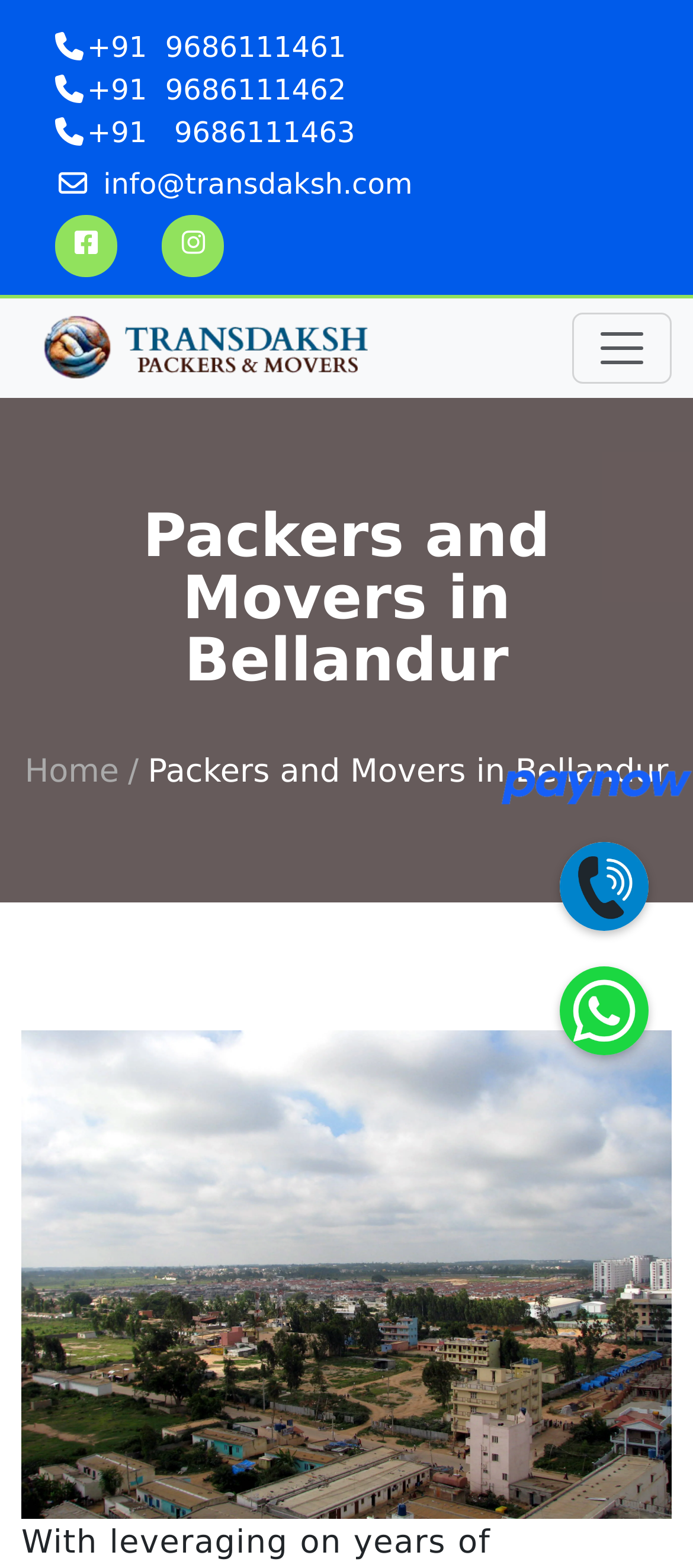Determine the main text heading of the webpage and provide its content.

Packers and Movers in Bellandur